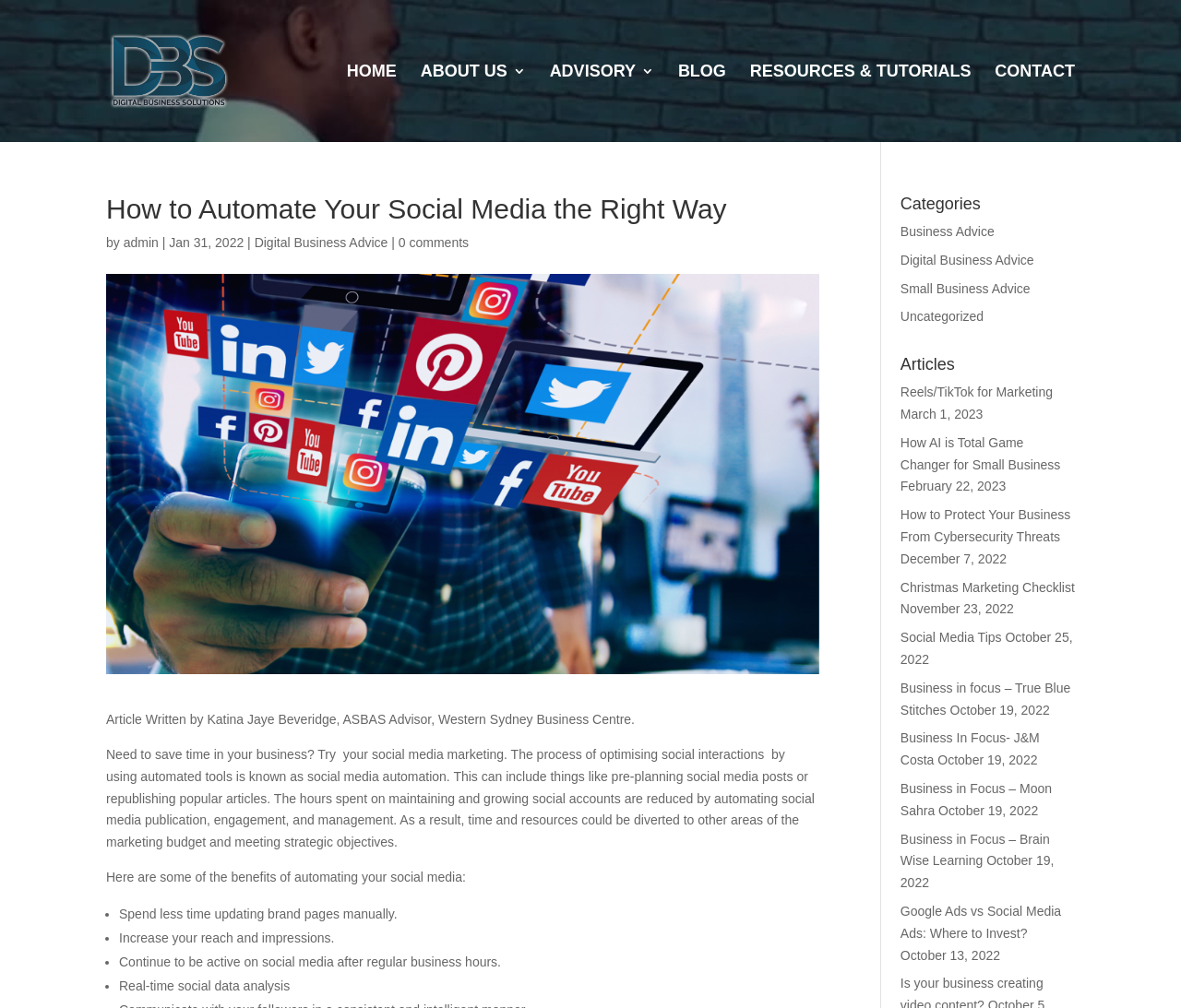Please extract the webpage's main title and generate its text content.

How to Automate Your Social Media the Right Way